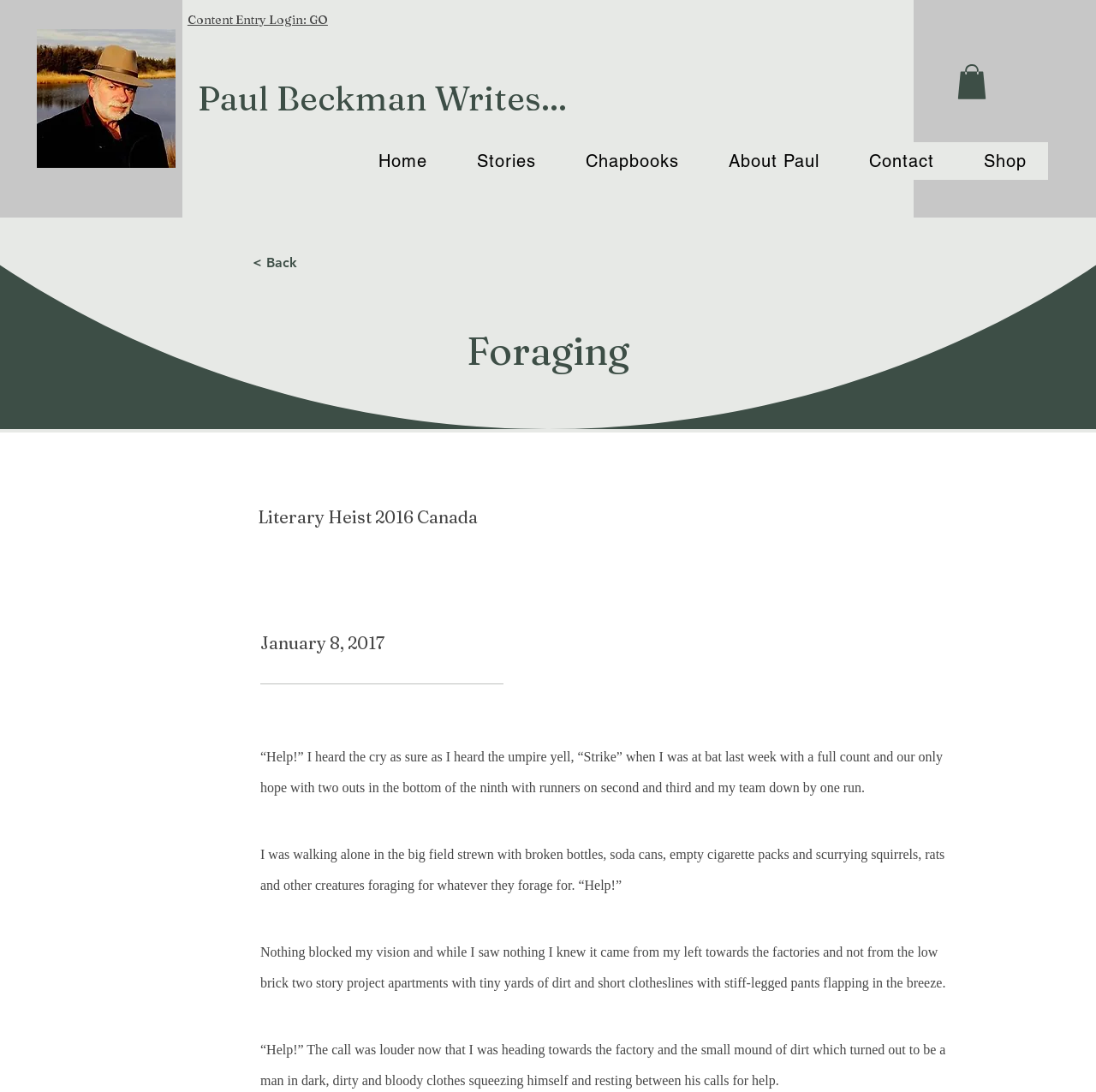Please locate the bounding box coordinates of the element that should be clicked to achieve the given instruction: "Click on the 'Shop' link".

[0.878, 0.131, 0.956, 0.165]